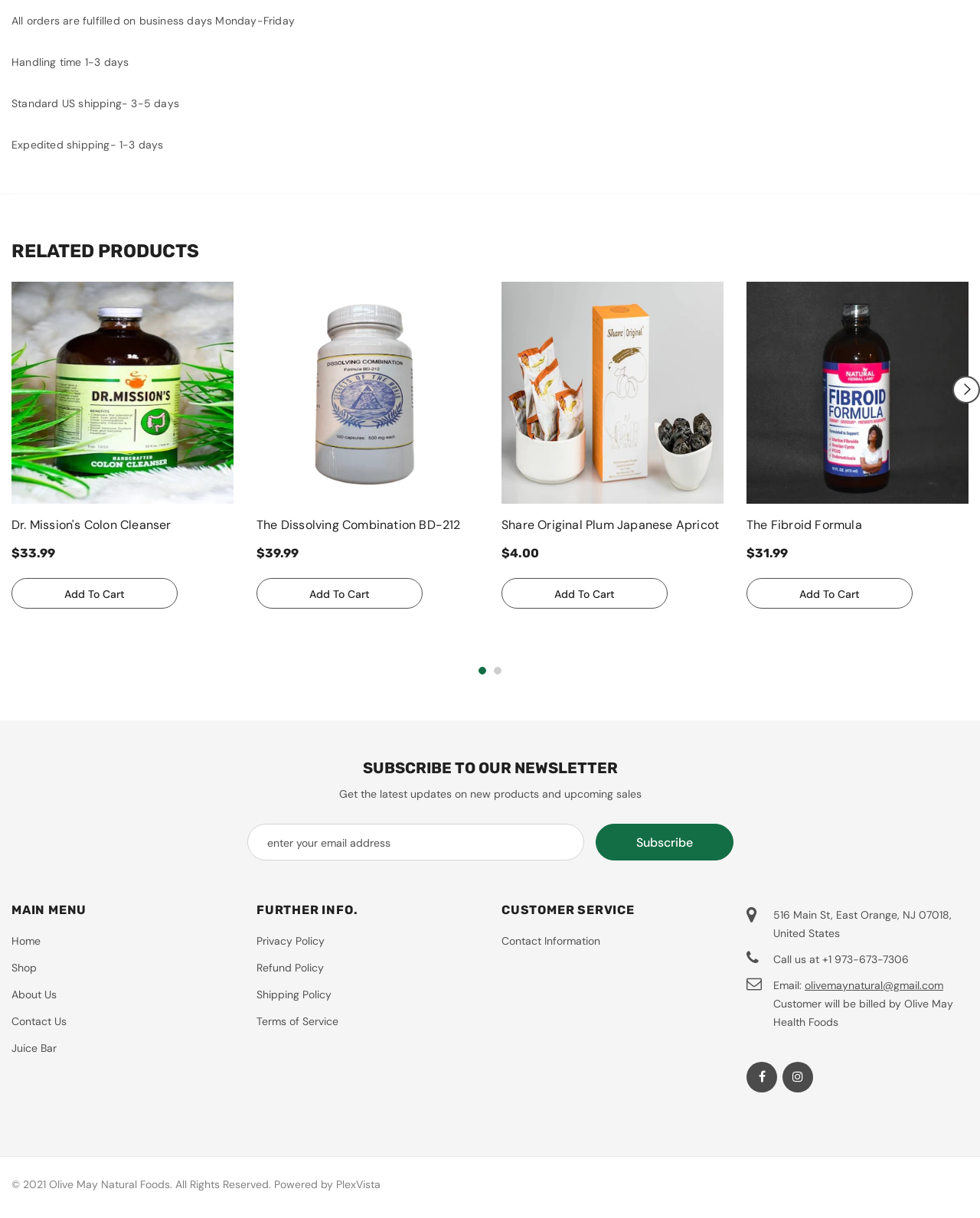Highlight the bounding box coordinates of the element that should be clicked to carry out the following instruction: "Read more about us". The coordinates must be given as four float numbers ranging from 0 to 1, i.e., [left, top, right, bottom].

None